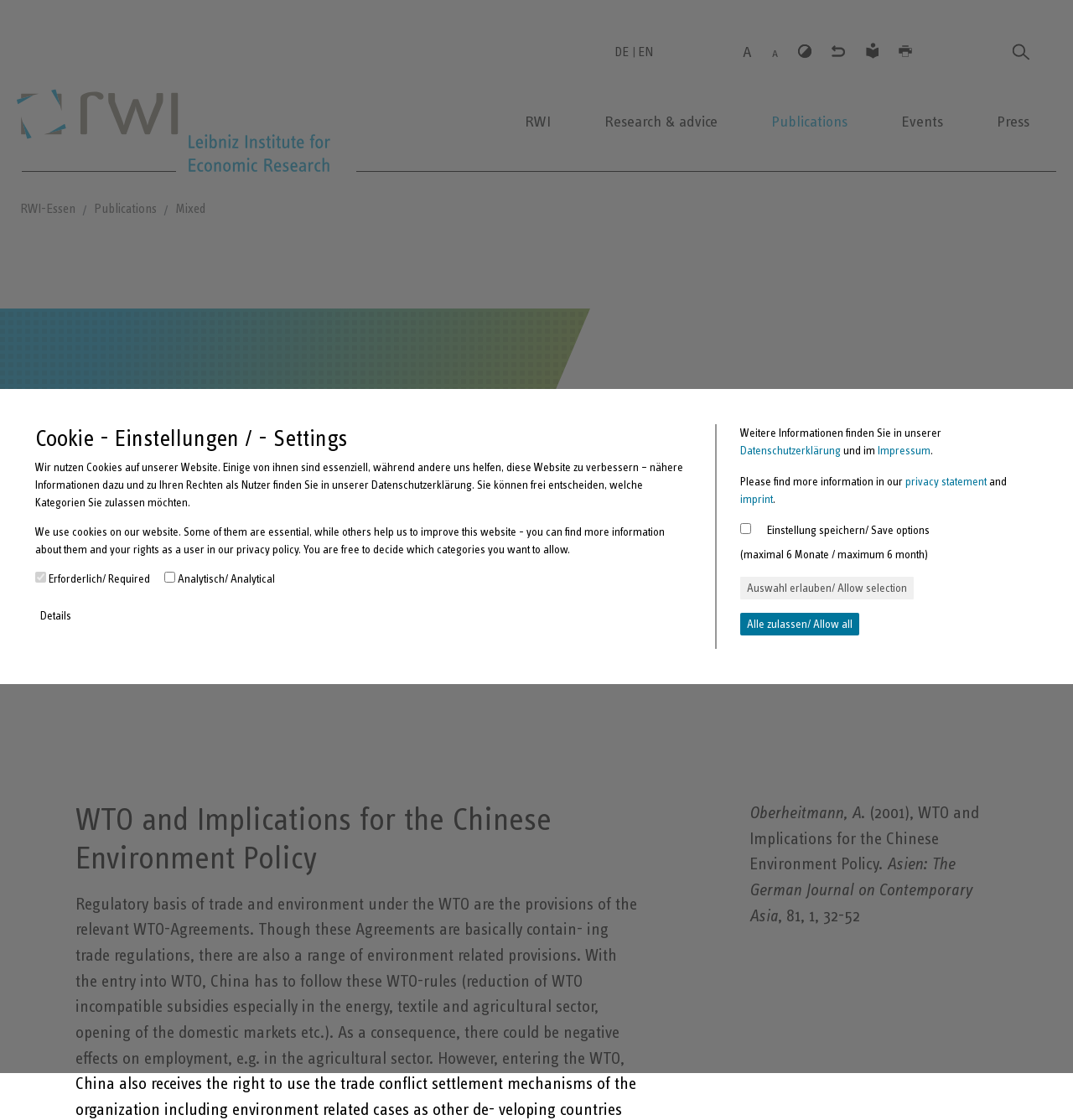Extract the main heading from the webpage content.

Asien: The German Journal on Contemporary Asia